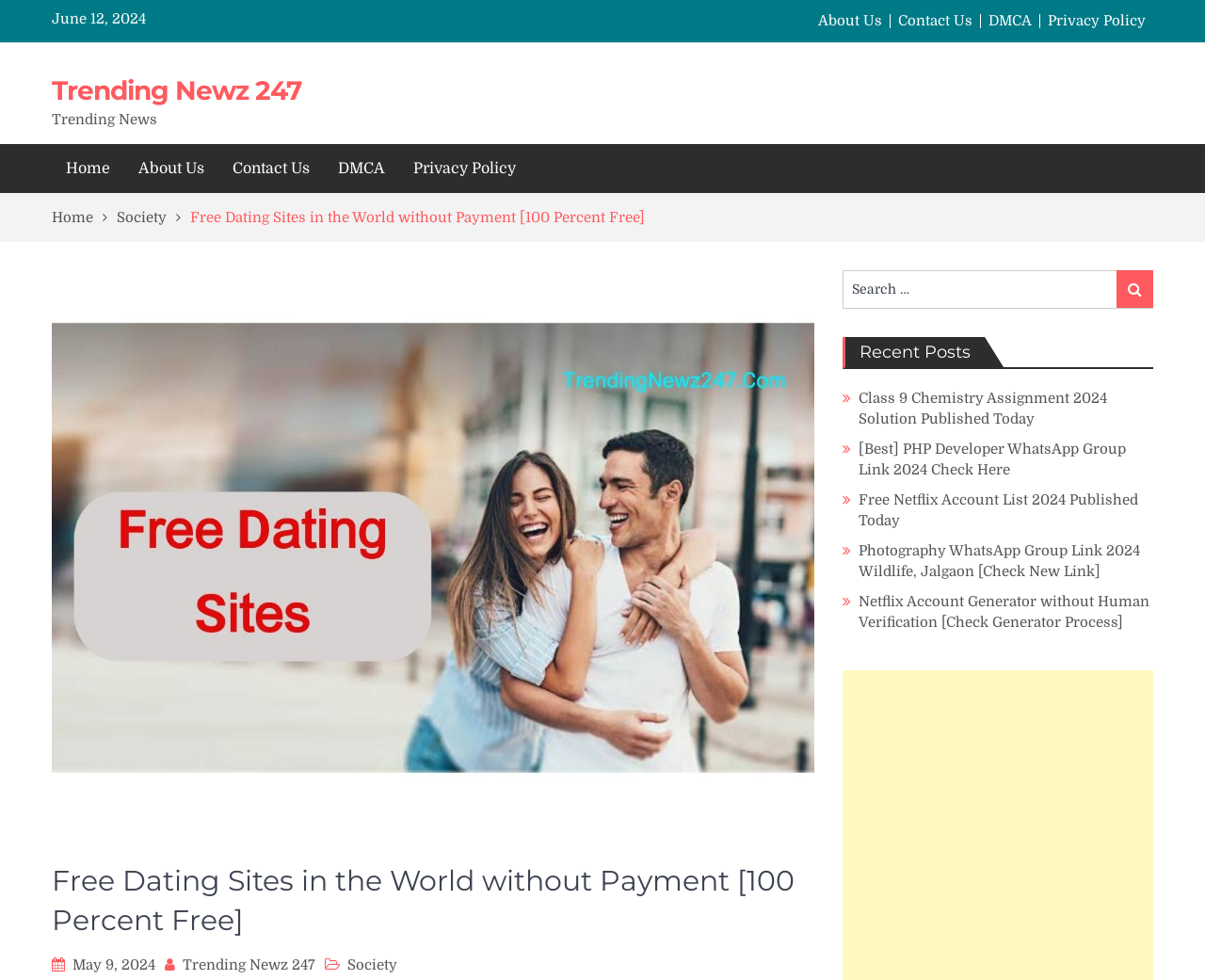What is the purpose of the search box?
Carefully analyze the image and provide a thorough answer to the question.

I inferred the purpose of the search box by looking at its location and the surrounding elements. The search box is located near the top of the webpage and has a label 'Search for:', which suggests that it is used to search for content on the website.